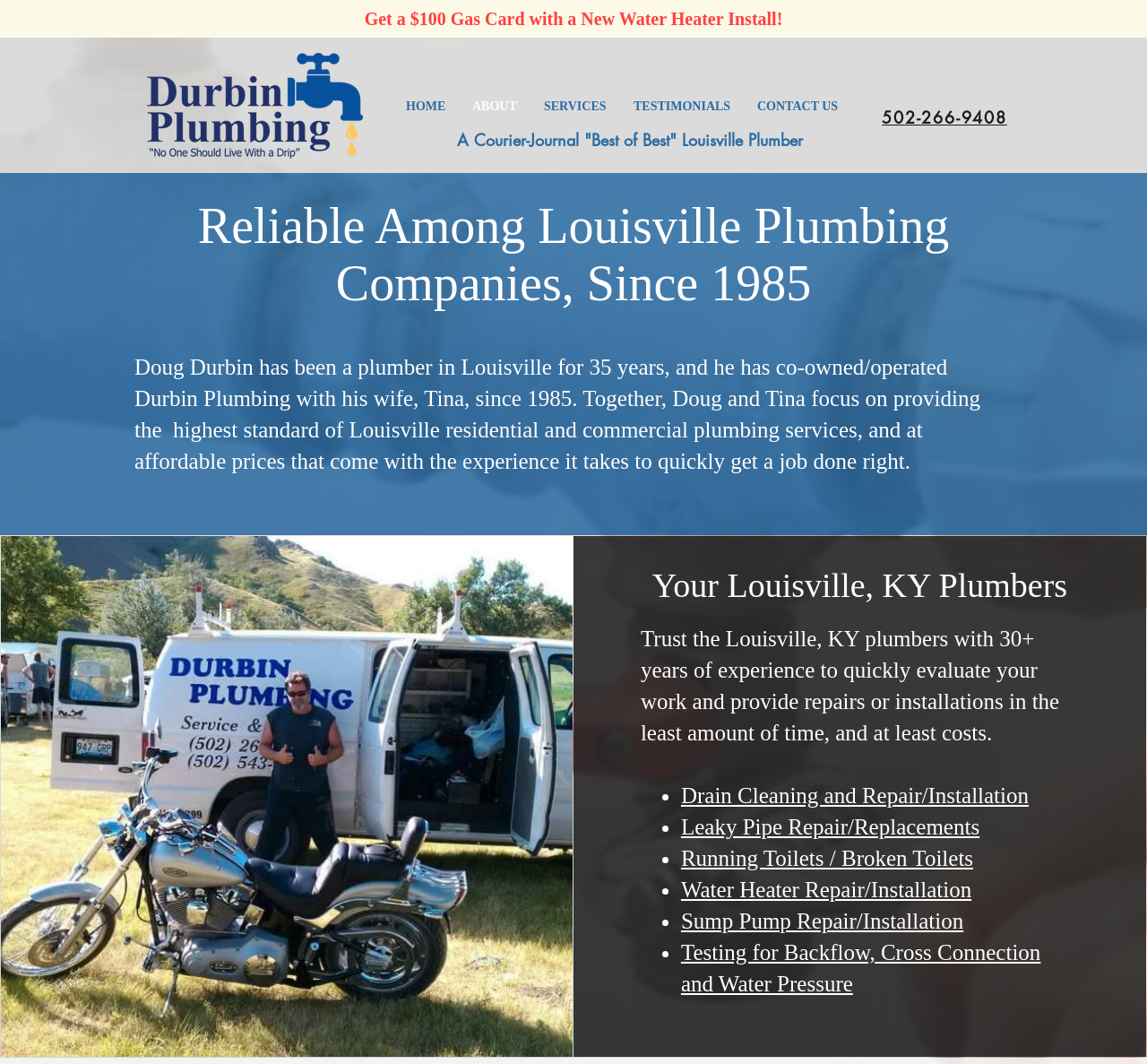Could you highlight the region that needs to be clicked to execute the instruction: "View the 'TESTIMONIALS' page"?

[0.541, 0.087, 0.648, 0.113]